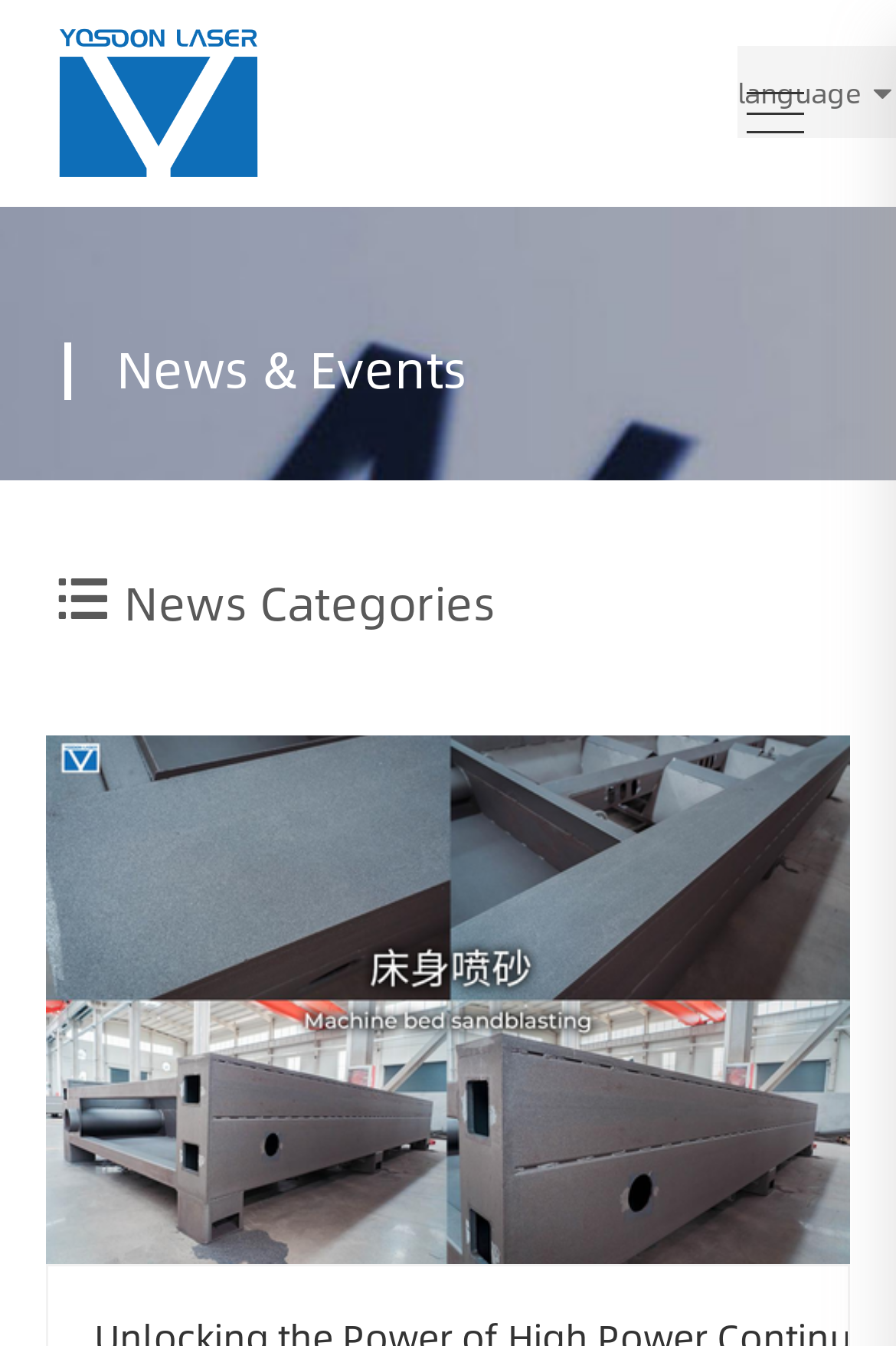Respond with a single word or phrase for the following question: 
How many images are on the webpage?

2